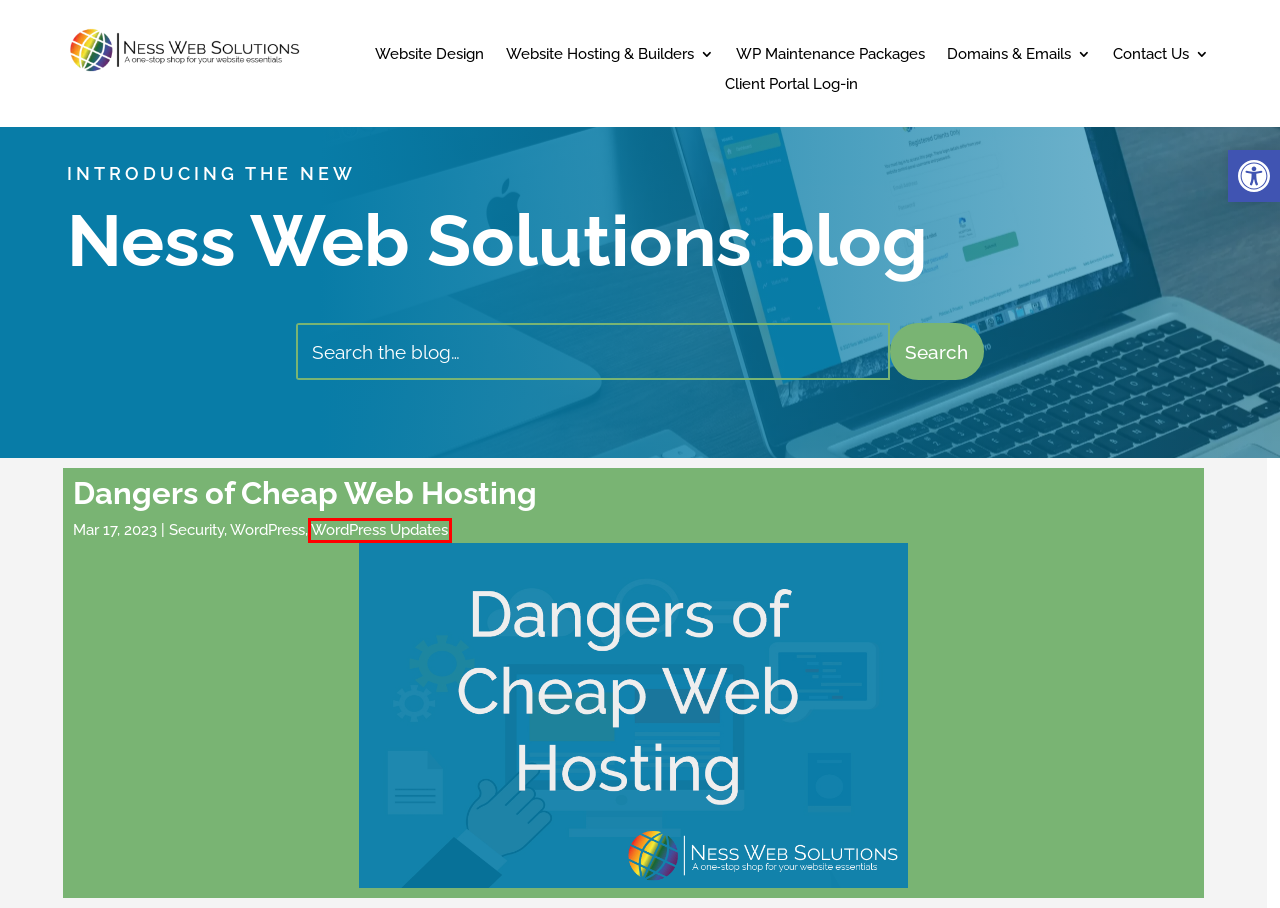View the screenshot of the webpage containing a red bounding box around a UI element. Select the most fitting webpage description for the new page shown after the element in the red bounding box is clicked. Here are the candidates:
A. Contact Us – Ness Web Solutions
B. Wisconsin LGBT Chamber of Commerce | Diversity in Business
C. Blog – Ness Web Solutions
D. Why You Need Safe WordPress Updates – Ness Web Solutions
E. WordPress – Ness Web Solutions
F. Report Abuse Of Services – Ness Web Solutions
G. Security – Ness Web Solutions
H. WordPress Updates – Ness Web Solutions

H